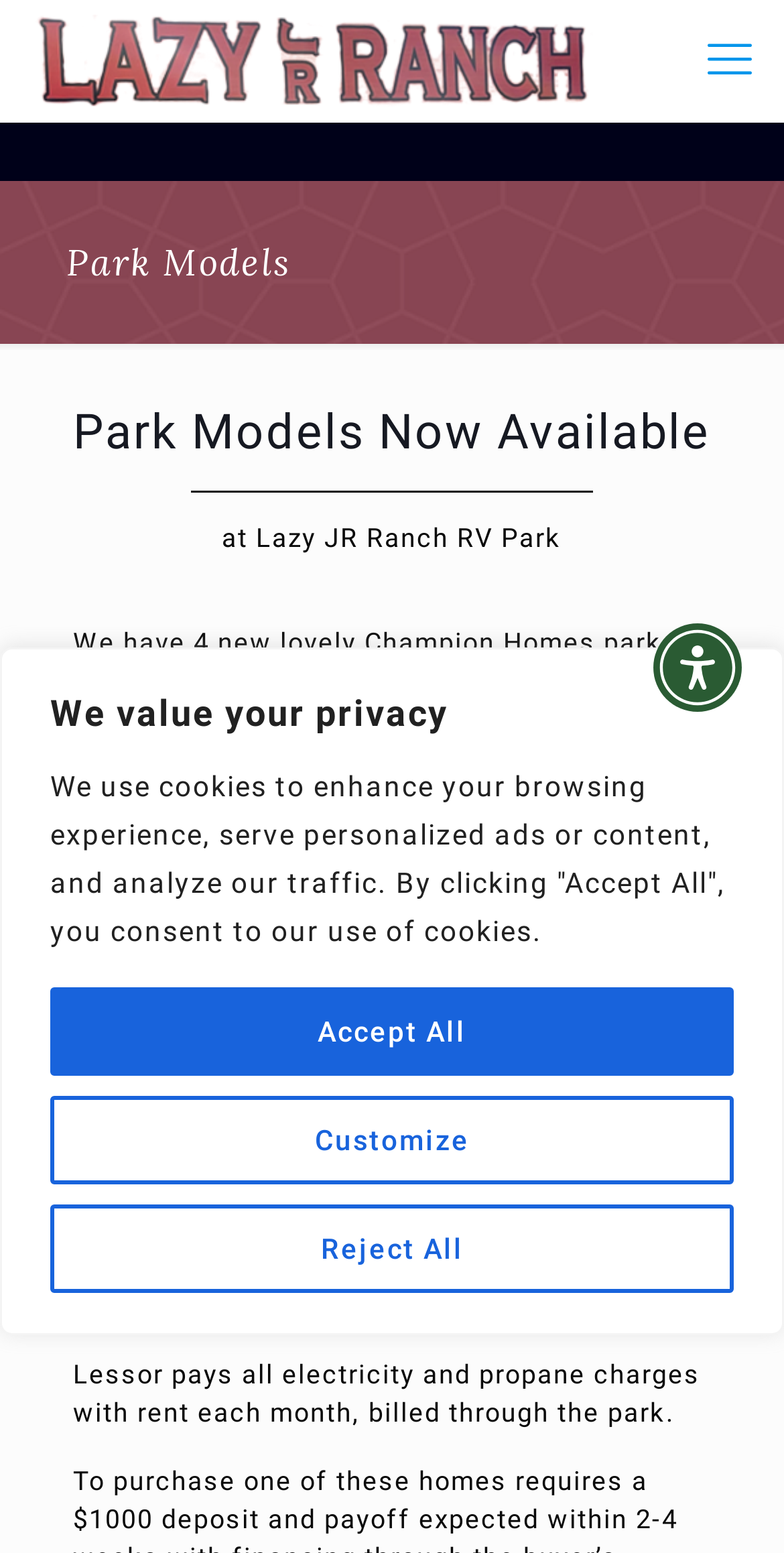What is included in the lot rent?
Answer with a single word or phrase by referring to the visual content.

Electricity and propane charges